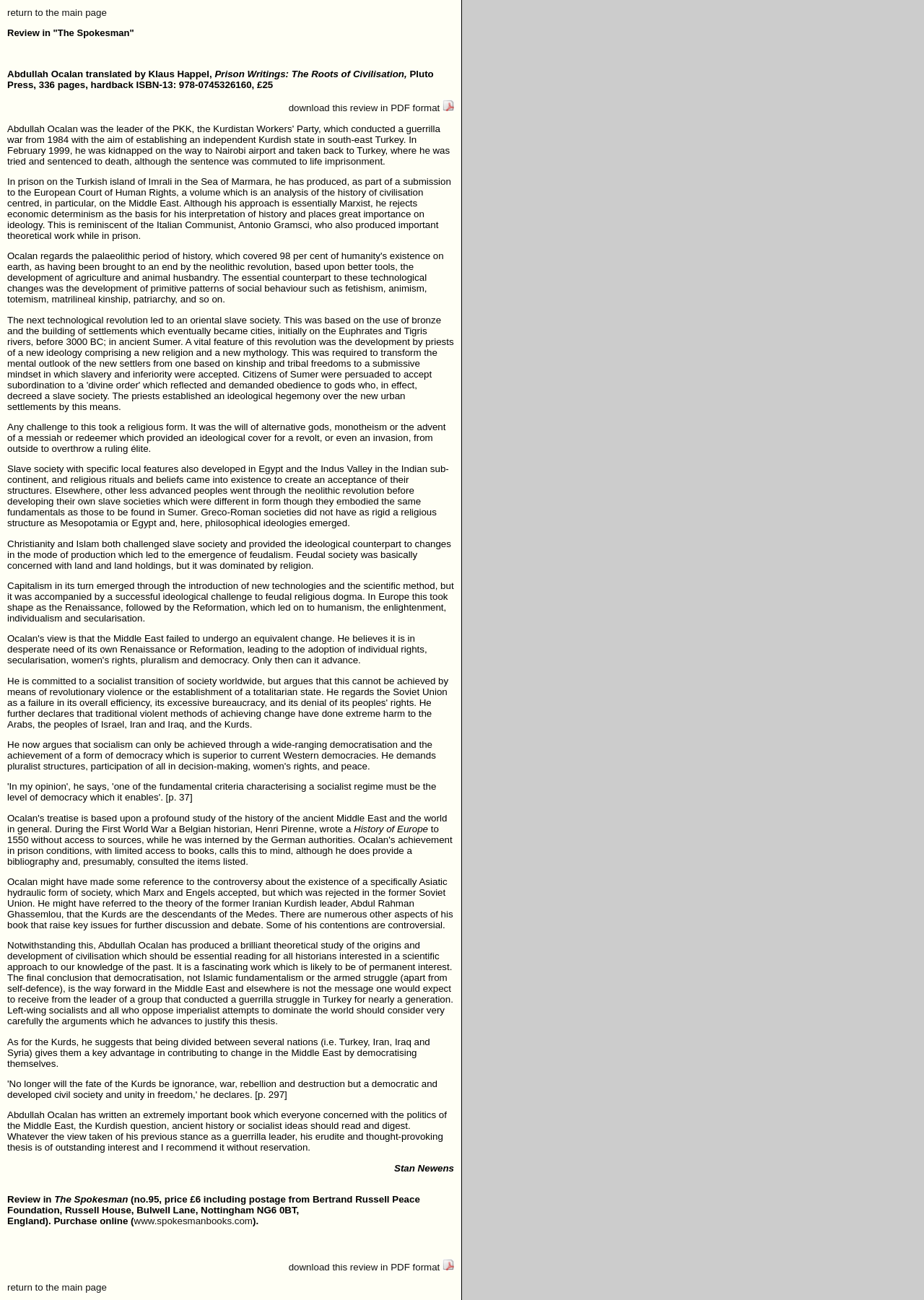What is the website where the book can be purchased online?
Refer to the image and provide a one-word or short phrase answer.

www.spokesmanbooks.com